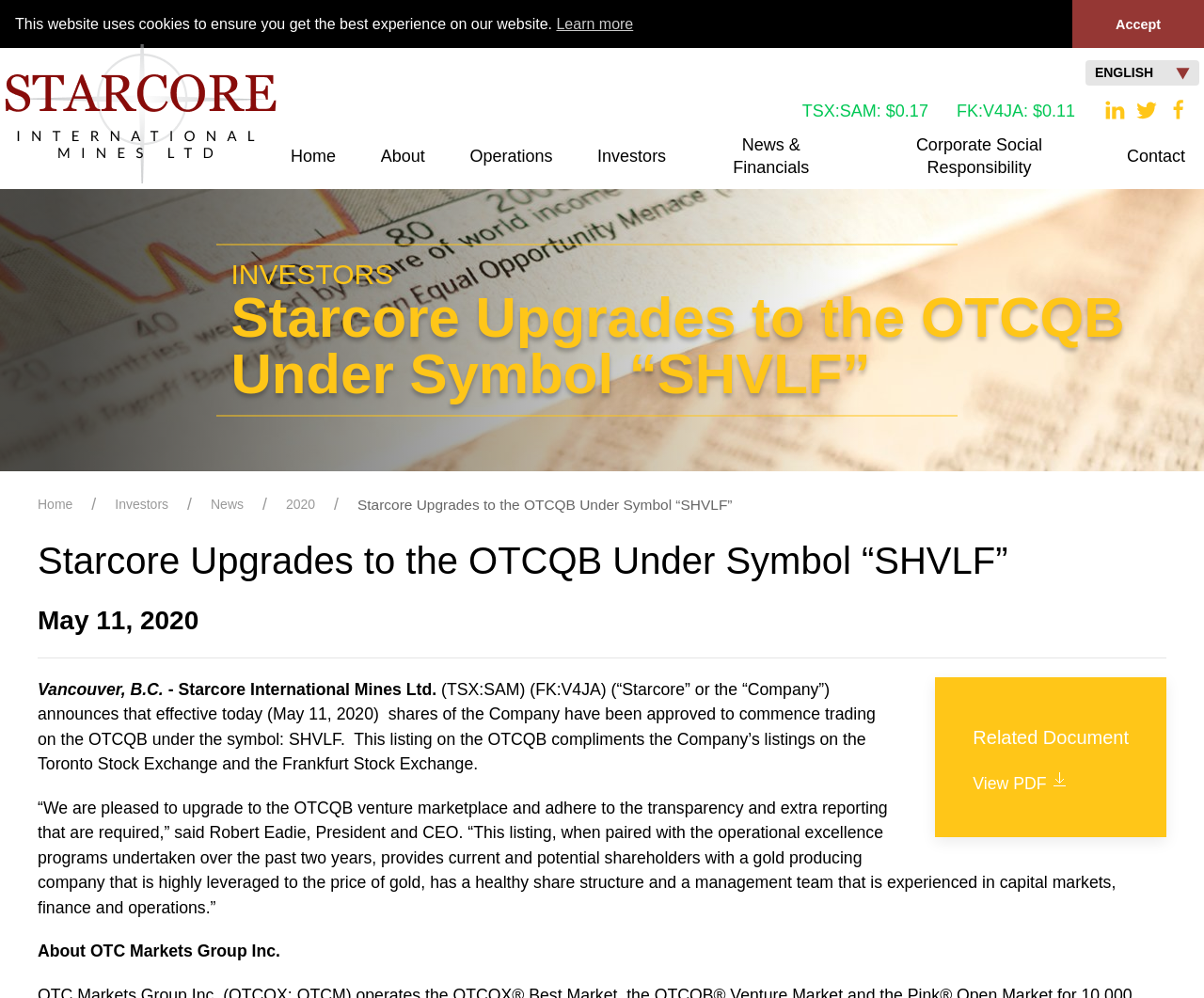Determine the bounding box coordinates of the clickable region to carry out the instruction: "View PDF".

[0.808, 0.776, 0.889, 0.795]